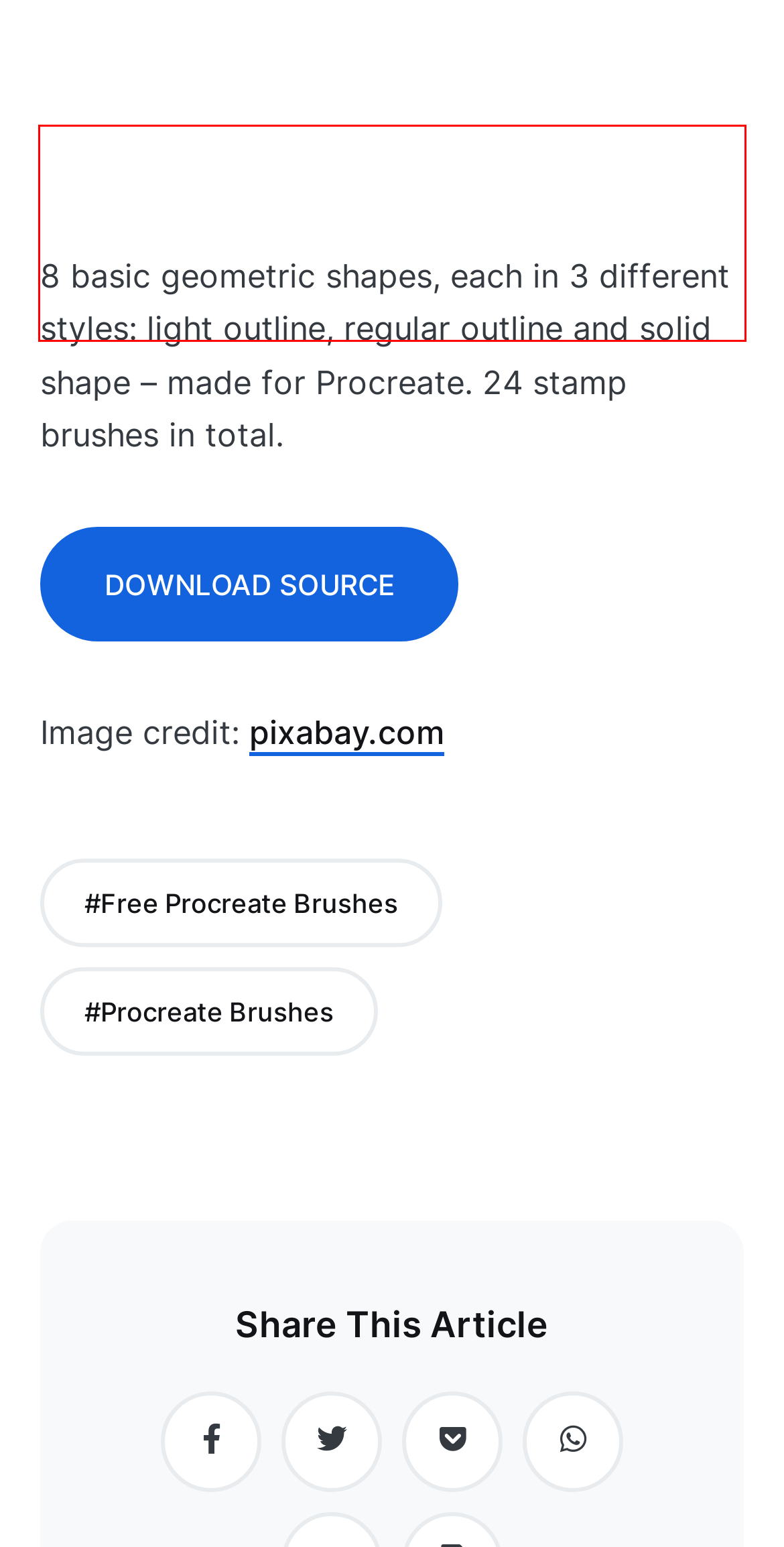You have a screenshot of a webpage, and there is a red bounding box around a UI element. Utilize OCR to extract the text within this red bounding box.

8 basic geometric shapes, each in 3 different styles: light outline, regular outline and solid shape – made for Procreate. 24 stamp brushes in total.